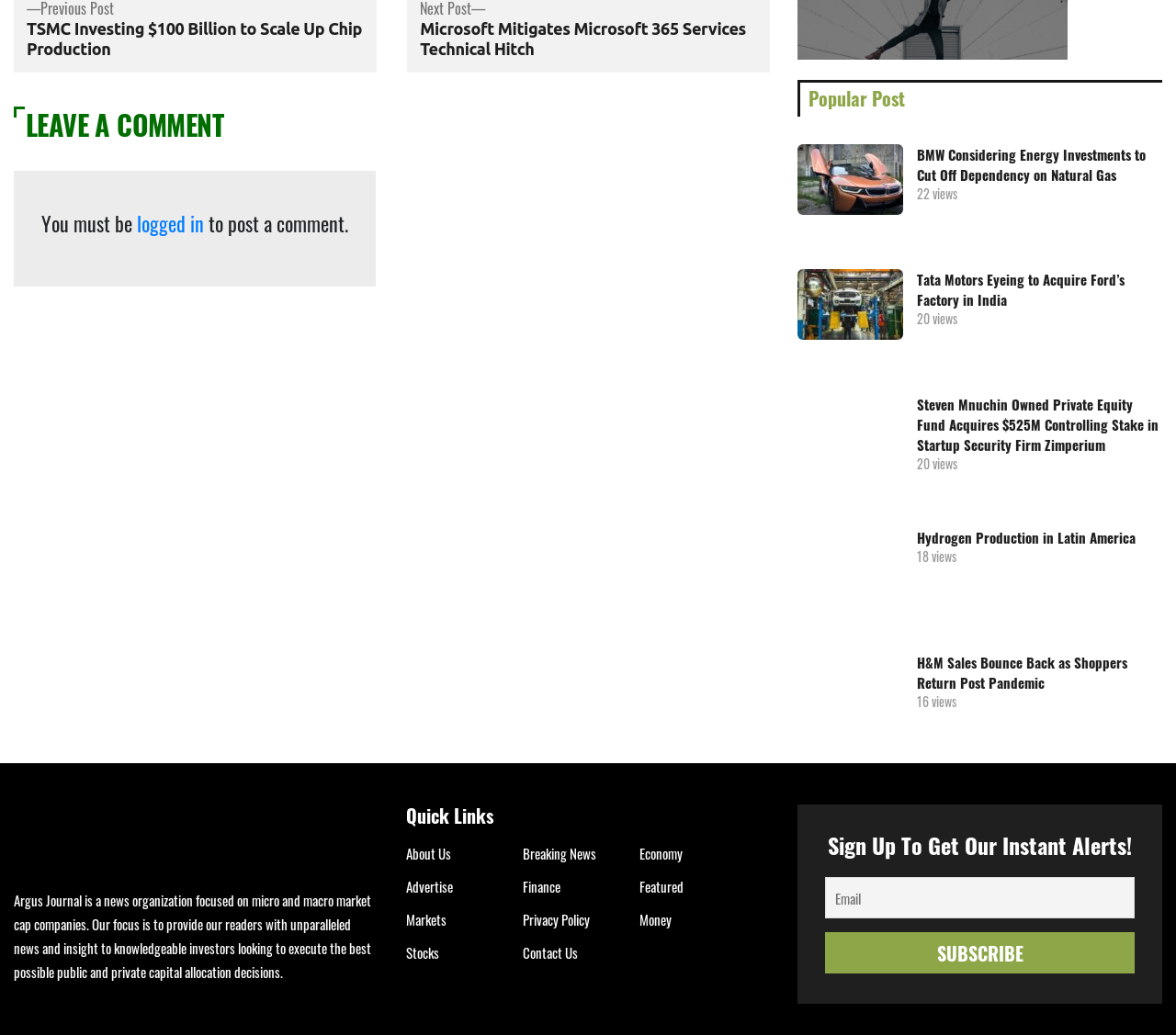Determine the bounding box of the UI component based on this description: "Markets". The bounding box coordinates should be four float values between 0 and 1, i.e., [left, top, right, bottom].

[0.345, 0.88, 0.379, 0.896]